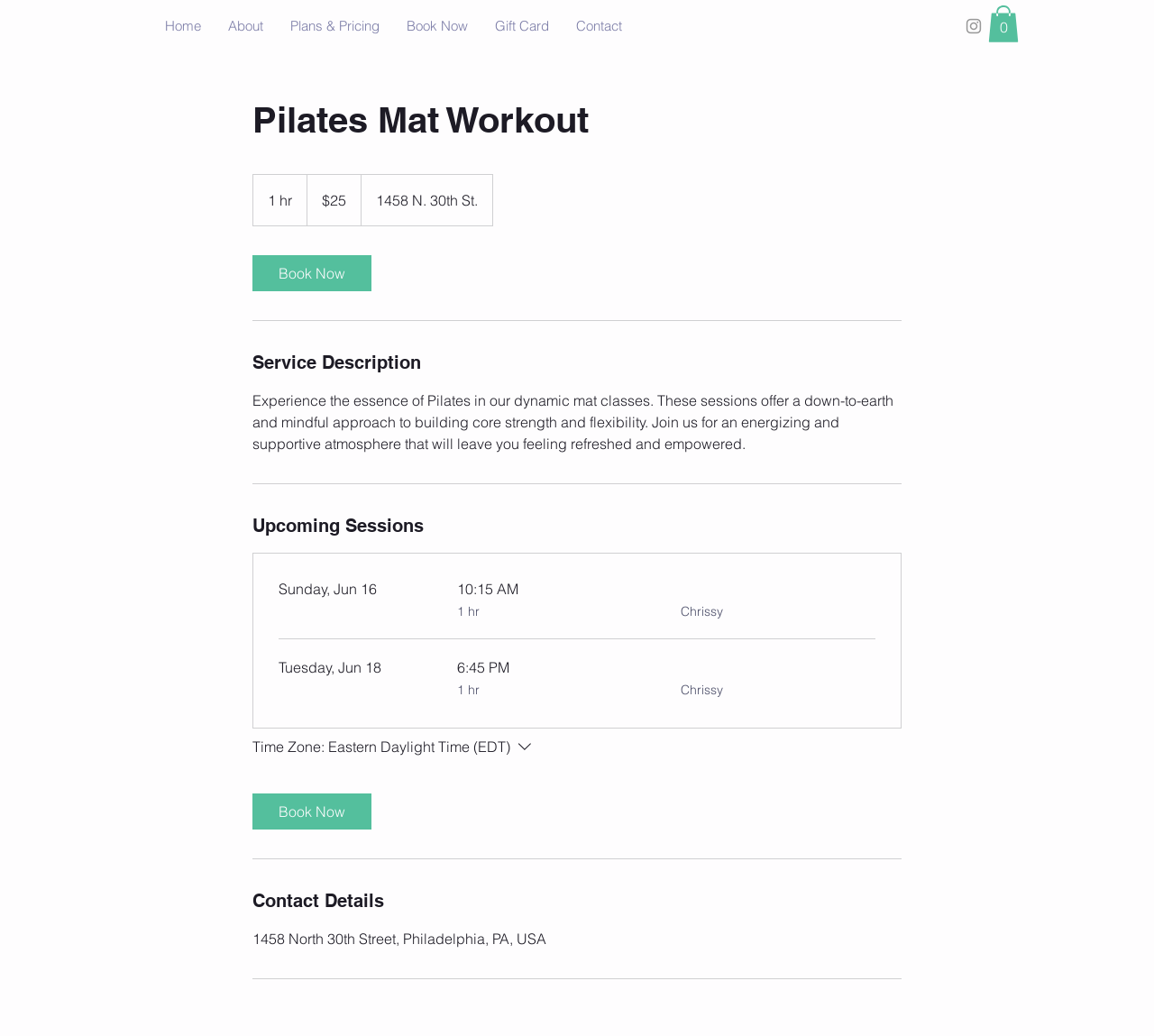Who is the instructor for the Pilates session?
Give a one-word or short phrase answer based on the image.

Chrissy